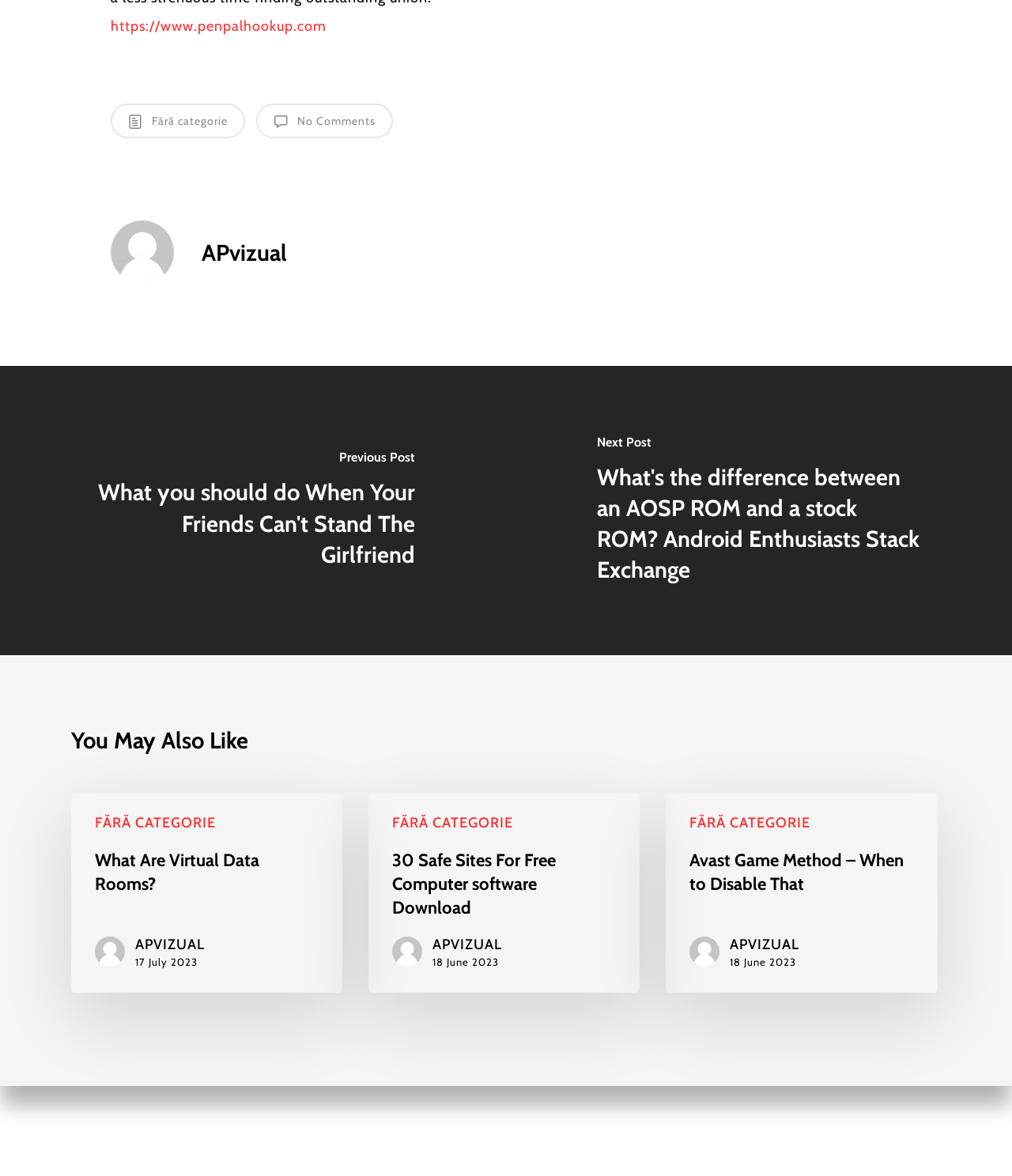Please identify the bounding box coordinates of the area that needs to be clicked to follow this instruction: "Read the article about Virtual Data Rooms".

[0.094, 0.722, 0.315, 0.762]